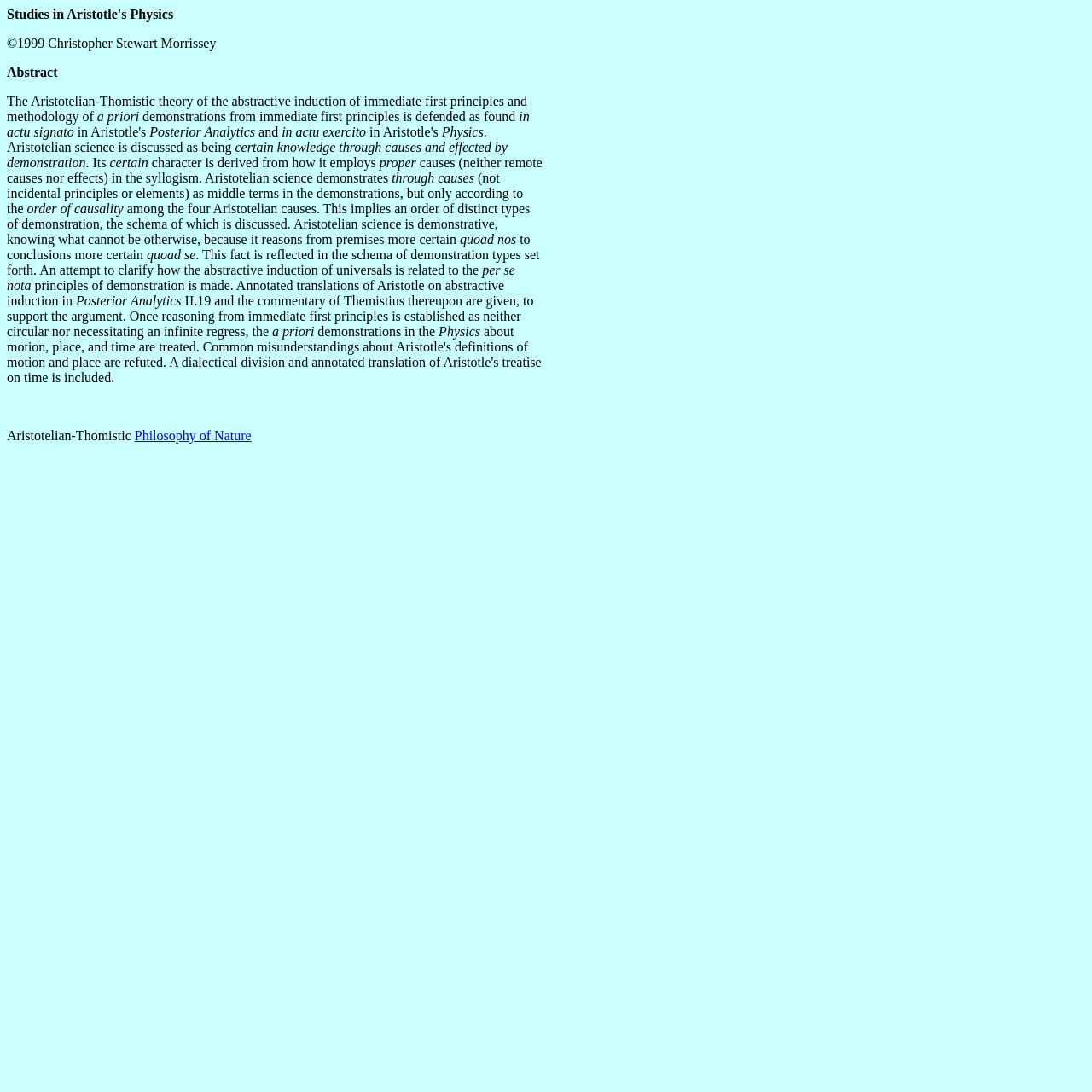Provide the bounding box coordinates for the UI element that is described by this text: "Philosophy of Nature". The coordinates should be in the form of four float numbers between 0 and 1: [left, top, right, bottom].

[0.123, 0.392, 0.23, 0.405]